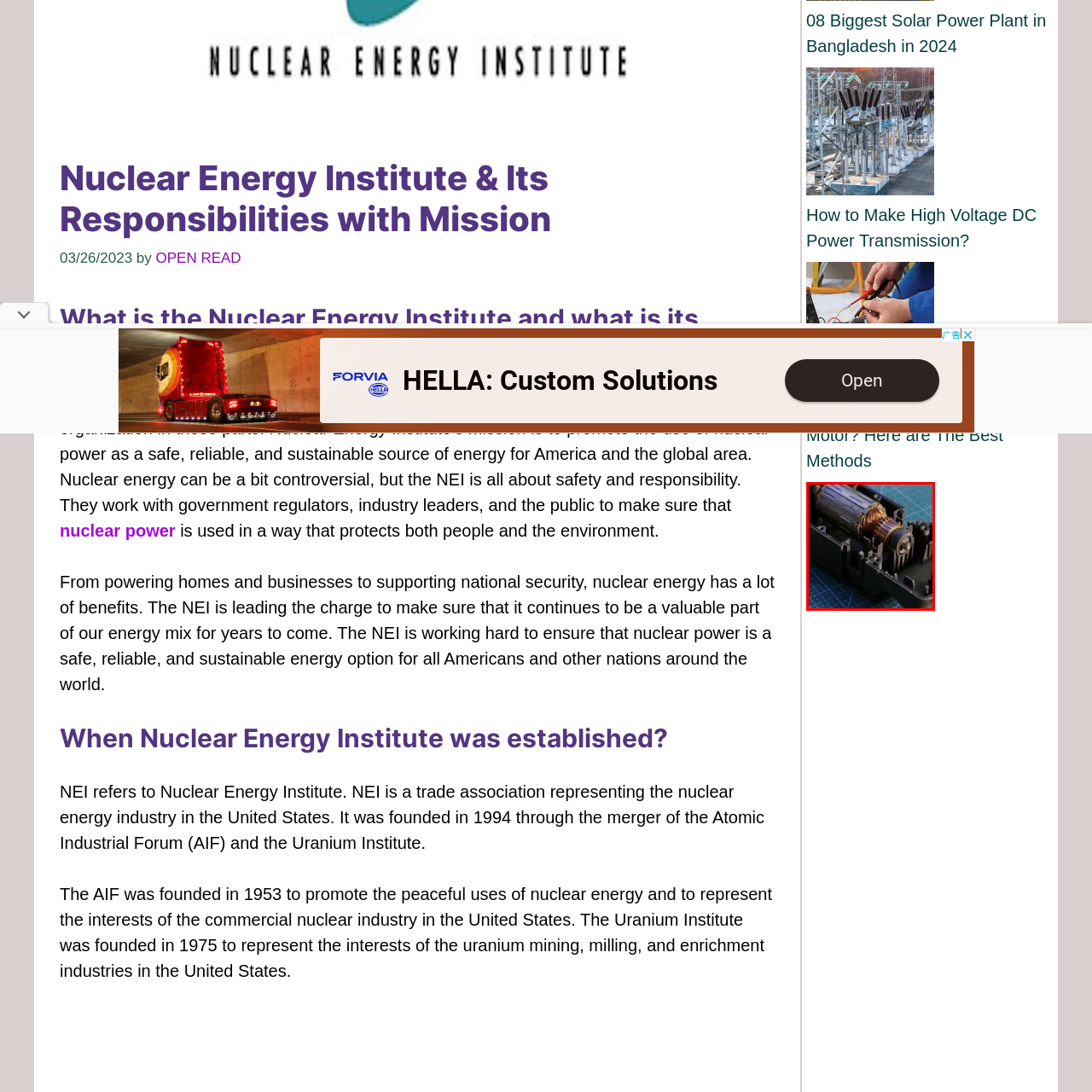What is the purpose of the plastic casing?  
Observe the image highlighted by the red bounding box and supply a detailed response derived from the visual information in the image.

The plastic casing surrounding the rotor provides structural support and protection to the motor's components, while also housing additional mechanical components.